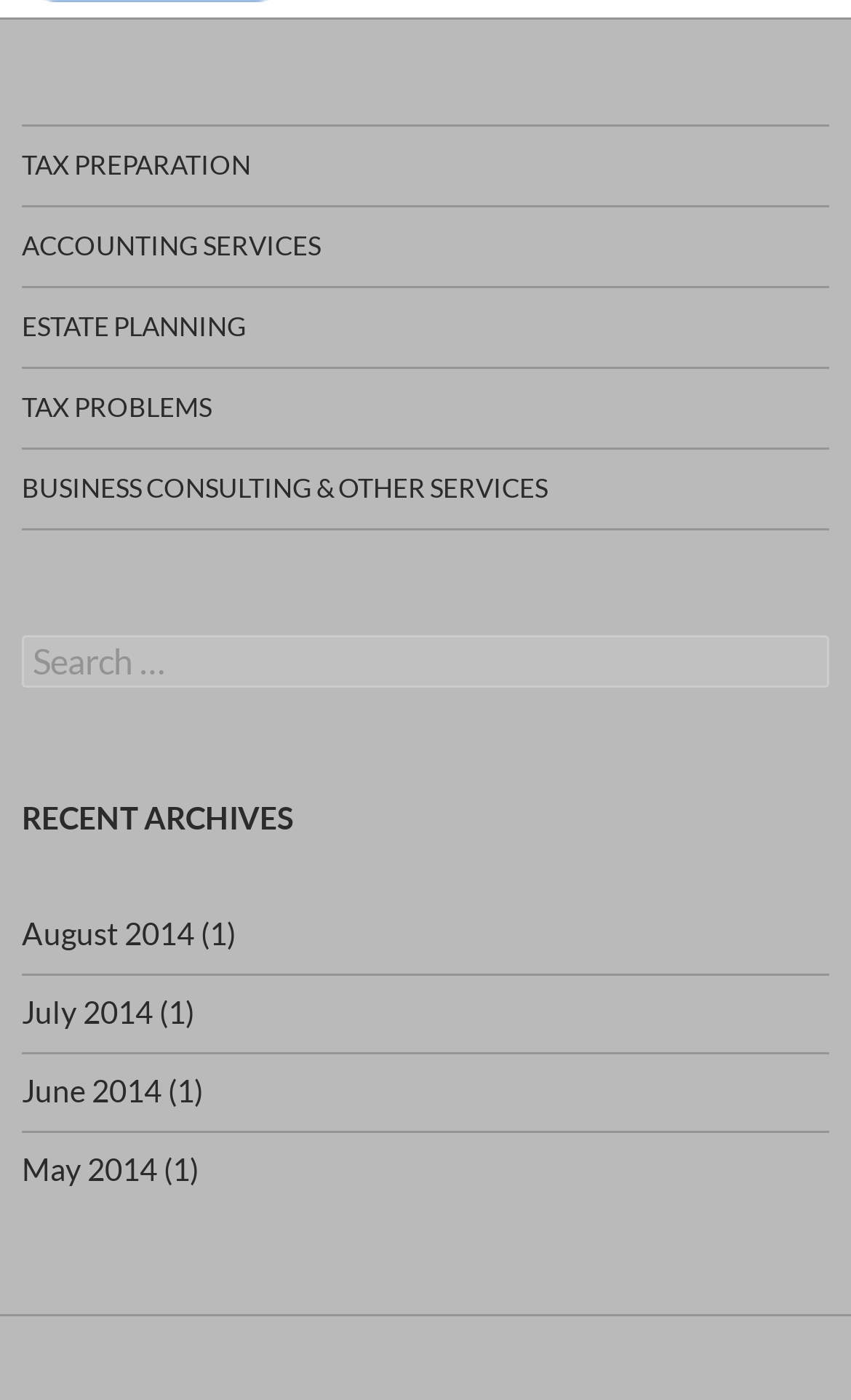Use the details in the image to answer the question thoroughly: 
What is the most recent archive available?

By looking at the 'Recent Archives' section, we can see that the most recent archive available is August 2014, which is listed at the top.